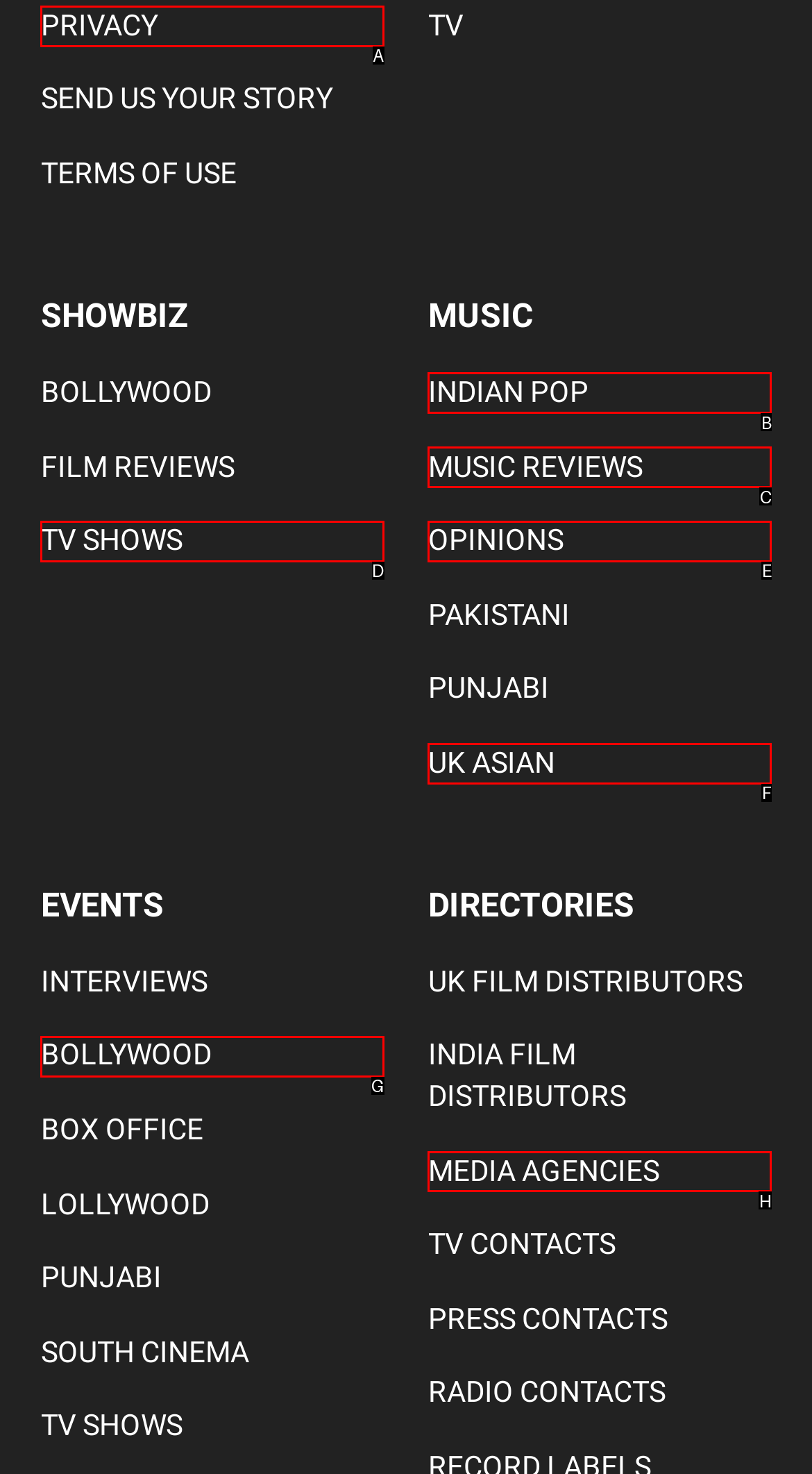Tell me which option I should click to complete the following task: View MUSIC REVIEWS
Answer with the option's letter from the given choices directly.

C